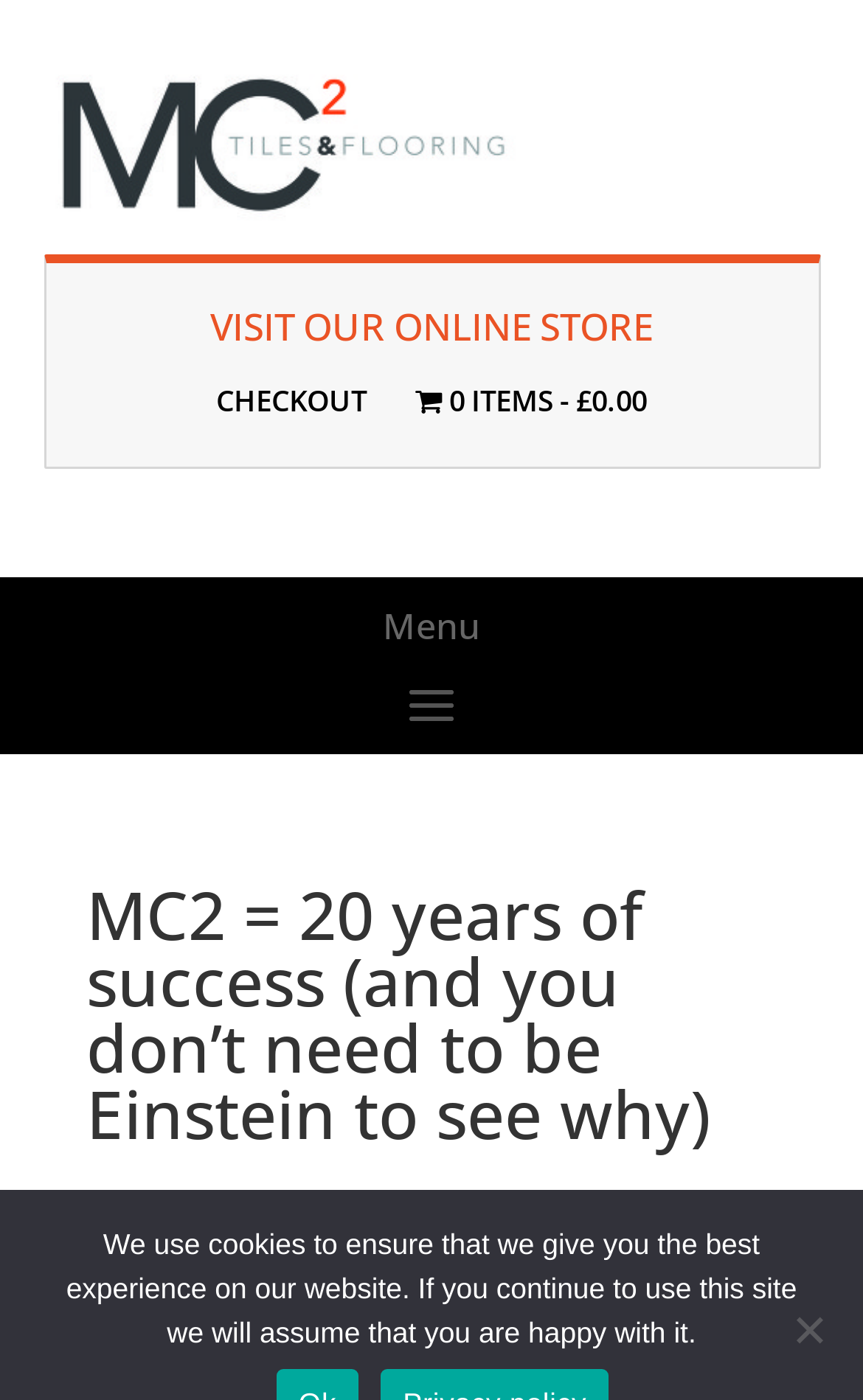Find the bounding box of the element with the following description: "Visit our Online Store". The coordinates must be four float numbers between 0 and 1, formatted as [left, top, right, bottom].

[0.244, 0.215, 0.756, 0.251]